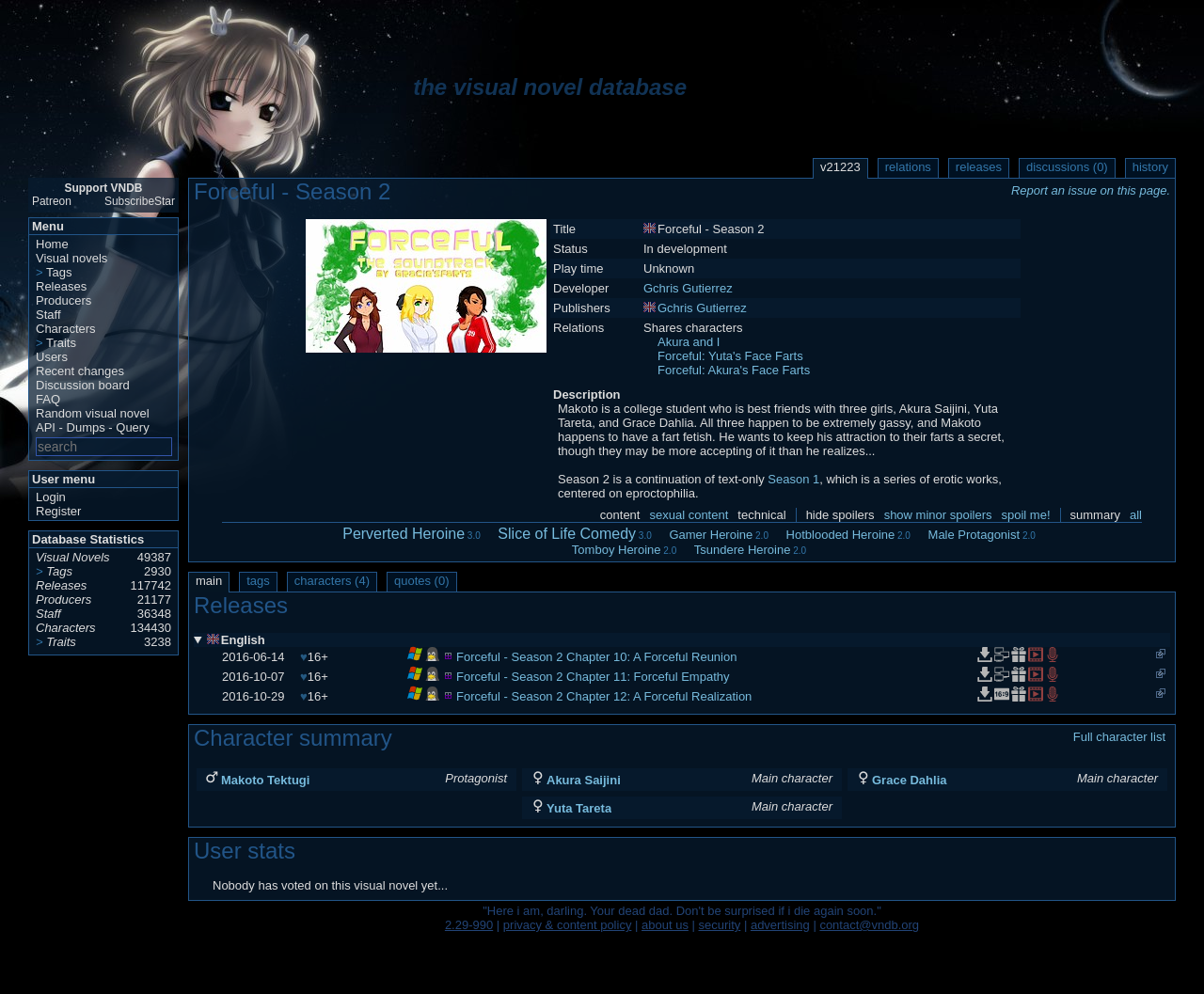From the given element description: "Discussion board", find the bounding box for the UI element. Provide the coordinates as four float numbers between 0 and 1, in the order [left, top, right, bottom].

[0.03, 0.38, 0.108, 0.395]